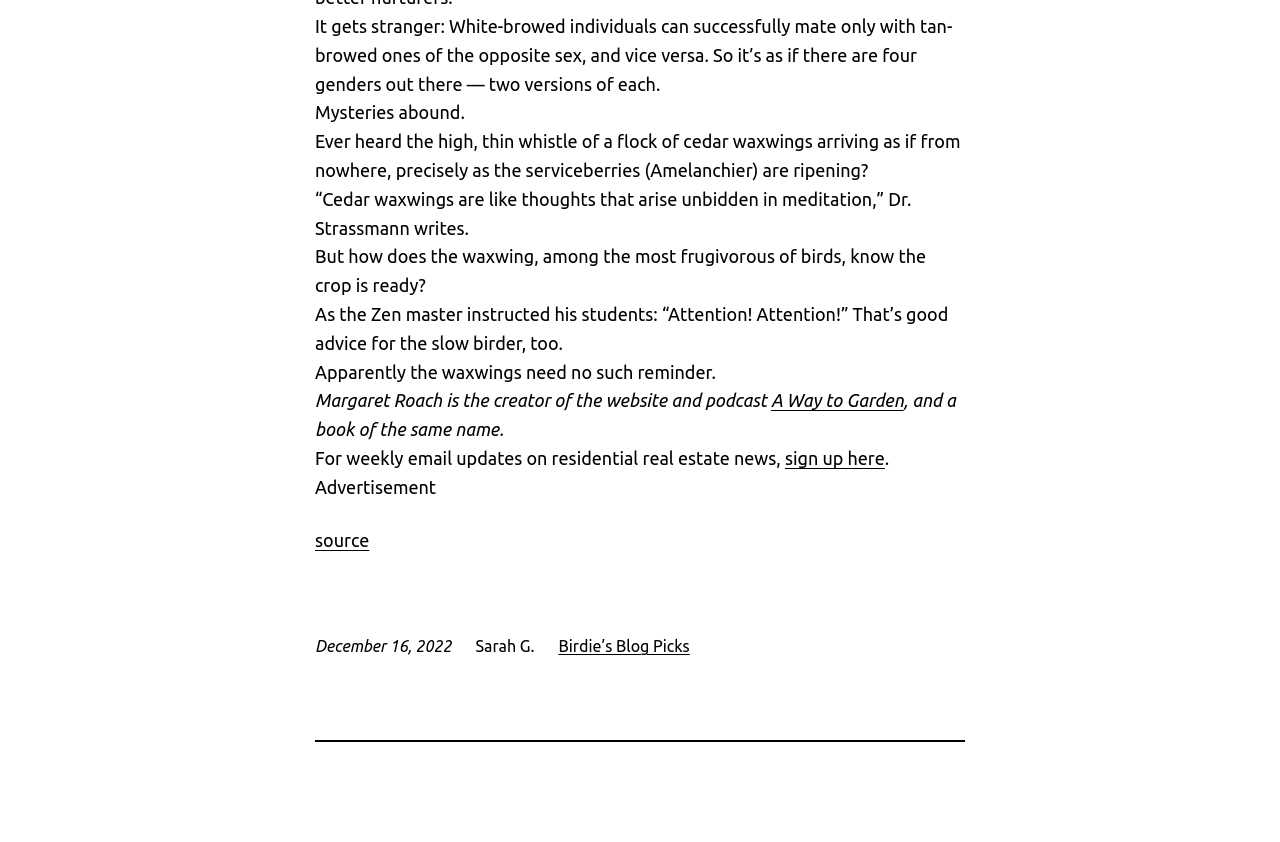Refer to the element description source and identify the corresponding bounding box in the screenshot. Format the coordinates as (top-left x, top-left y, bottom-right x, bottom-right y) with values in the range of 0 to 1.

[0.246, 0.629, 0.289, 0.653]